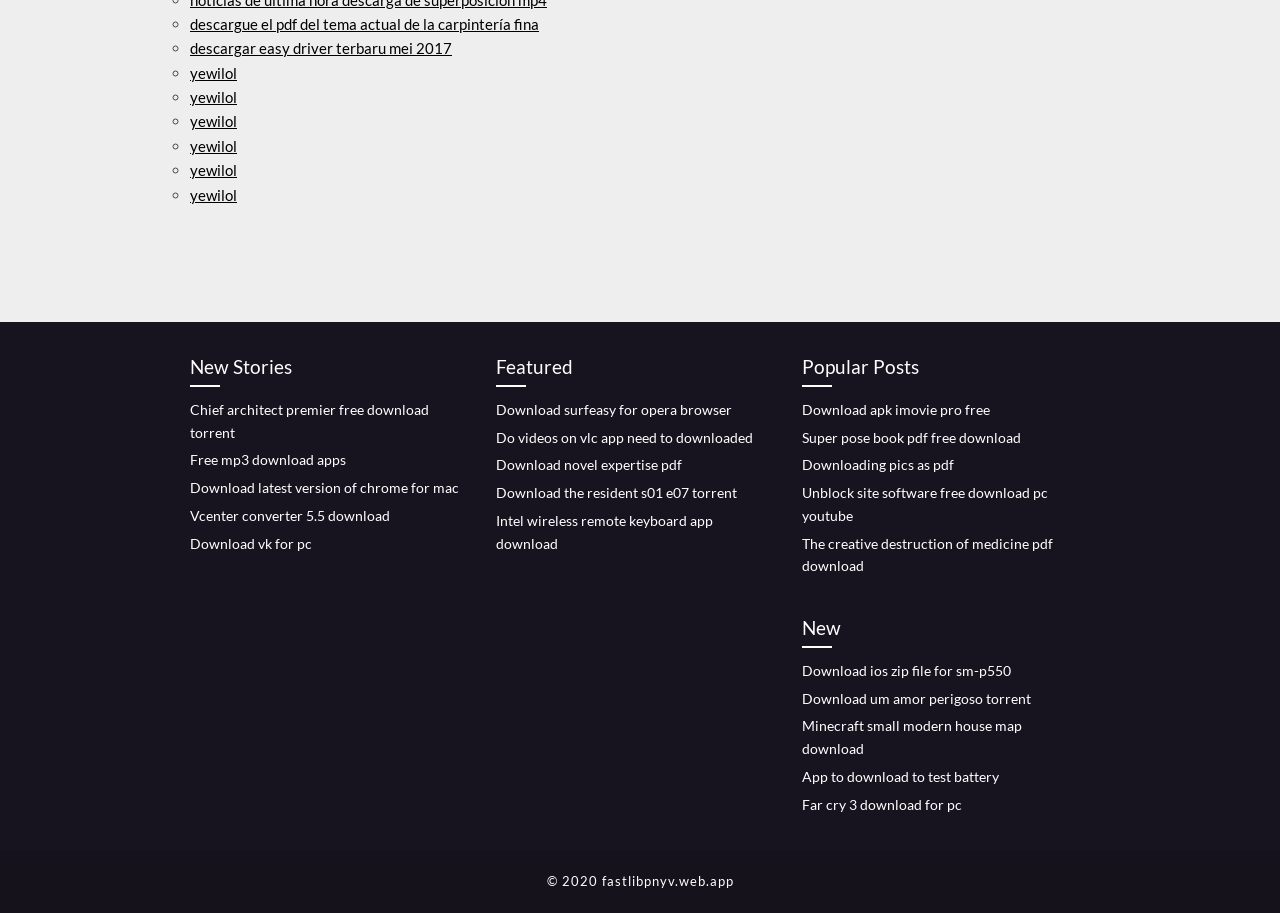Refer to the element description GET AN ESTIMATE and identify the corresponding bounding box in the screenshot. Format the coordinates as (top-left x, top-left y, bottom-right x, bottom-right y) with values in the range of 0 to 1.

None